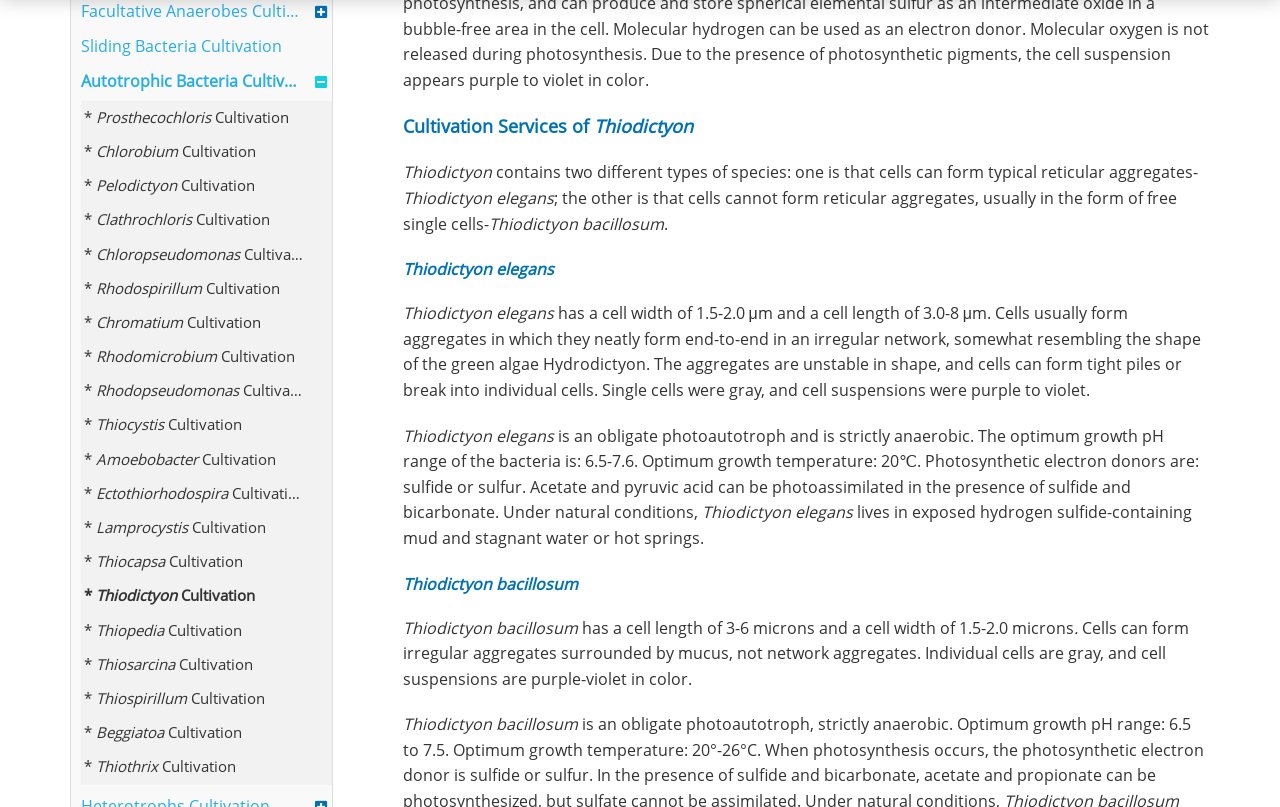Please specify the bounding box coordinates of the clickable section necessary to execute the following command: "Click on 'Sliding Bacteria Cultivation'".

[0.063, 0.043, 0.237, 0.072]